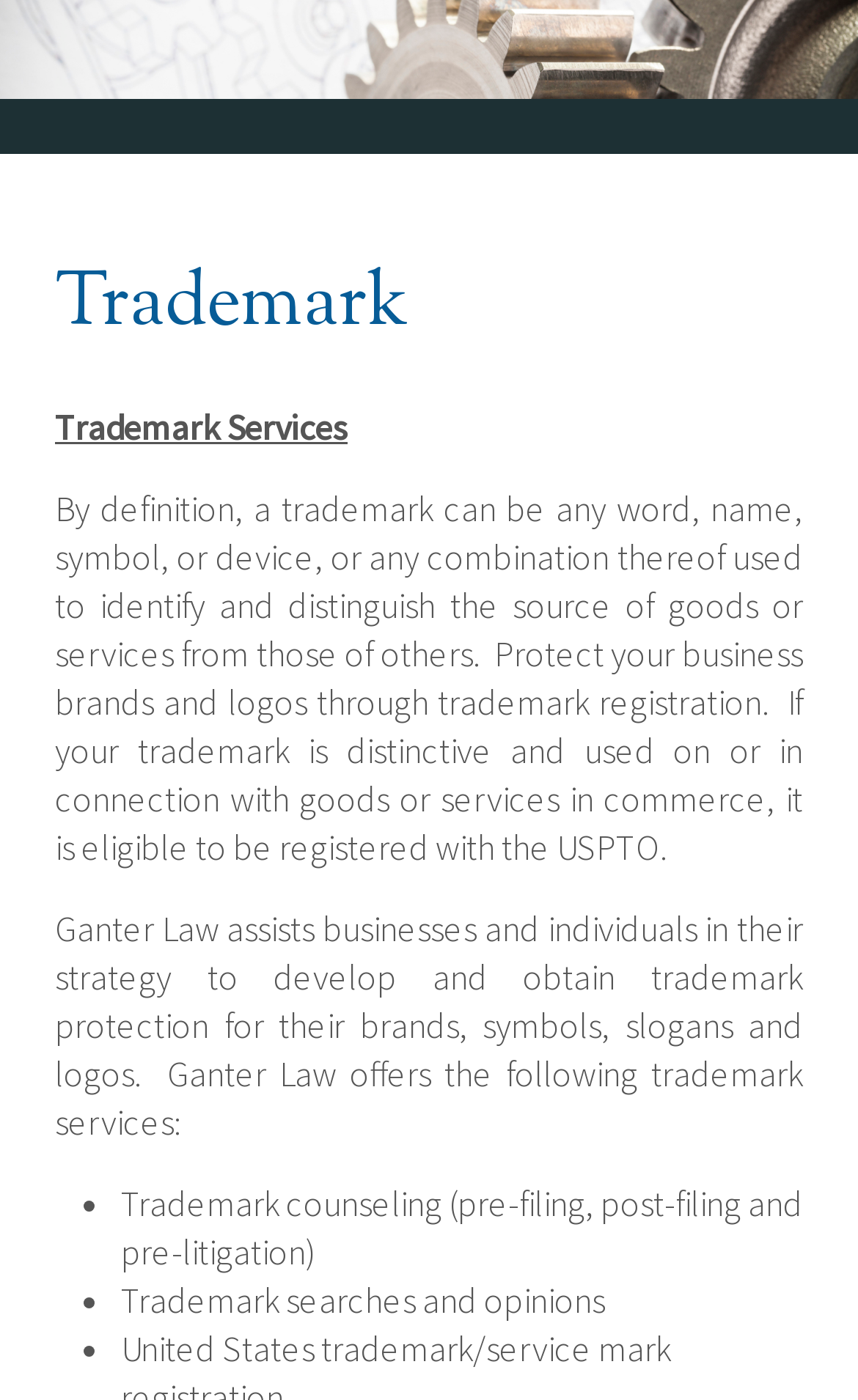What services does Ganter Law offer?
Analyze the image and provide a thorough answer to the question.

The webpage lists the services offered by Ganter Law, including trademark counseling, trademark searches and opinions, which are mentioned in the bullet points under the 'Trademark Services' section.